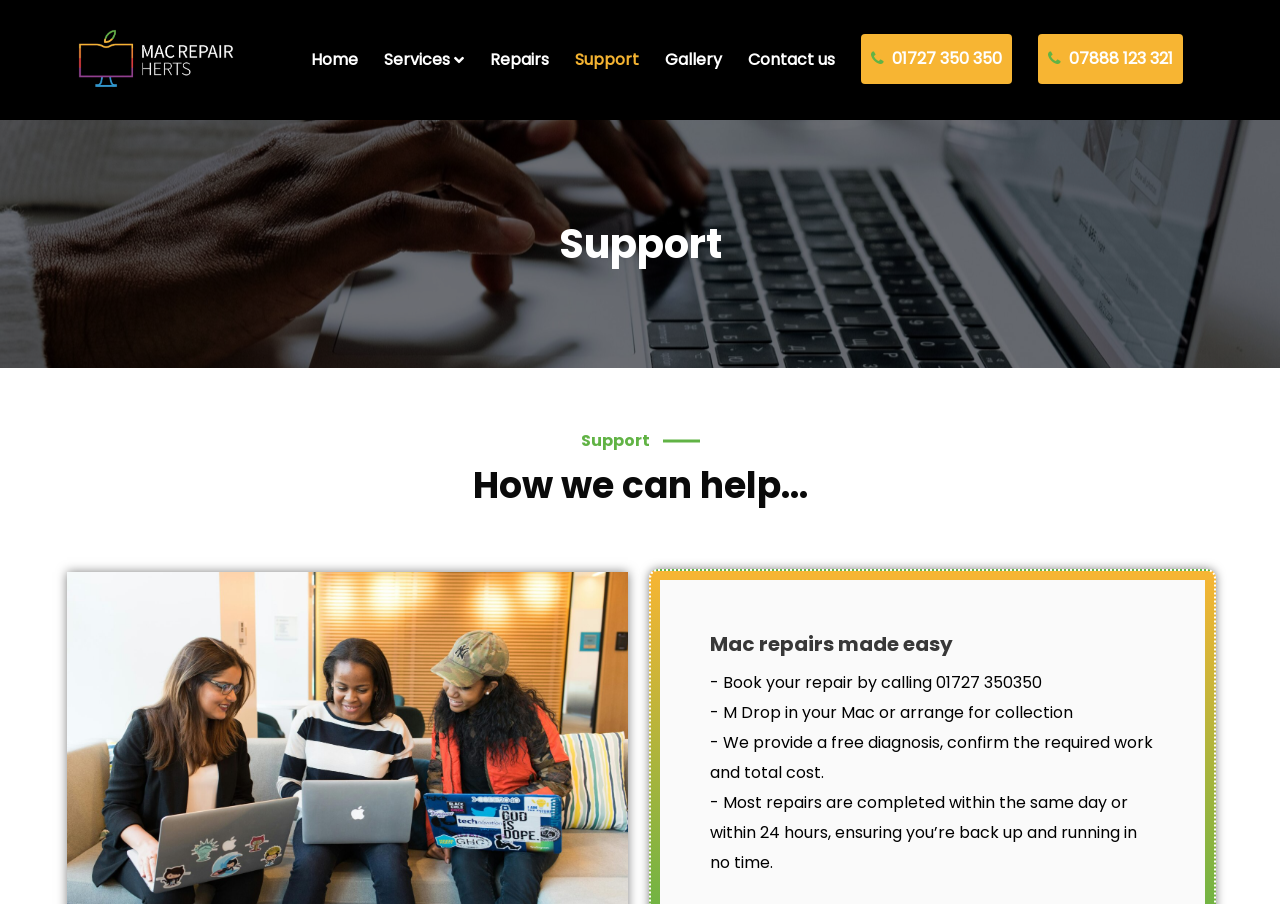Locate the bounding box coordinates of the element that needs to be clicked to carry out the instruction: "Call the phone number 01727 350350". The coordinates should be given as four float numbers ranging from 0 to 1, i.e., [left, top, right, bottom].

[0.672, 0.038, 0.79, 0.093]